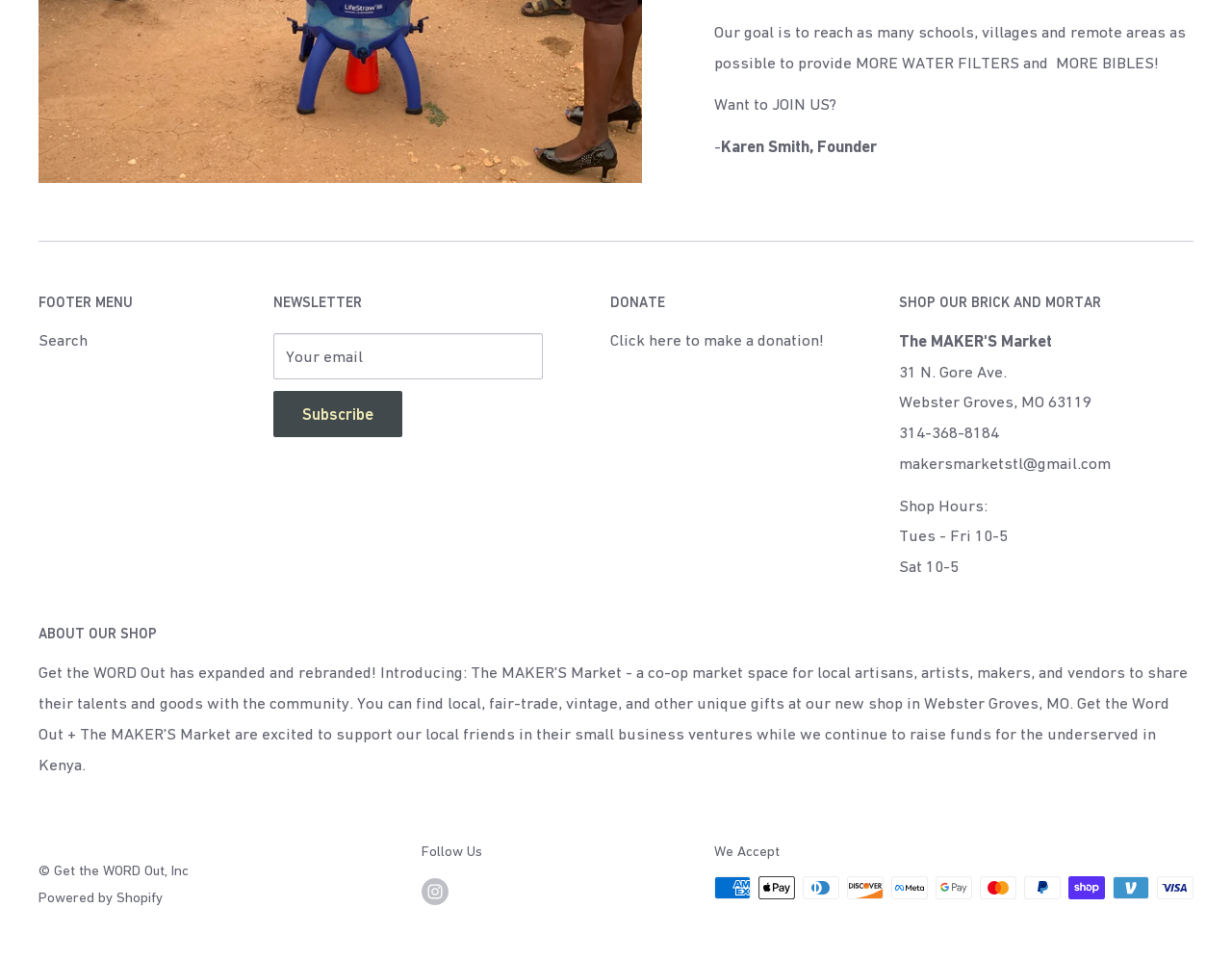What are the shop hours?
Respond to the question with a well-detailed and thorough answer.

The StaticText elements with the texts 'Tues - Fri 10-5' and 'Sat 10-5' provide the shop hours, which are Tuesday to Friday from 10am to 5pm and Saturday from 10am to 5pm.